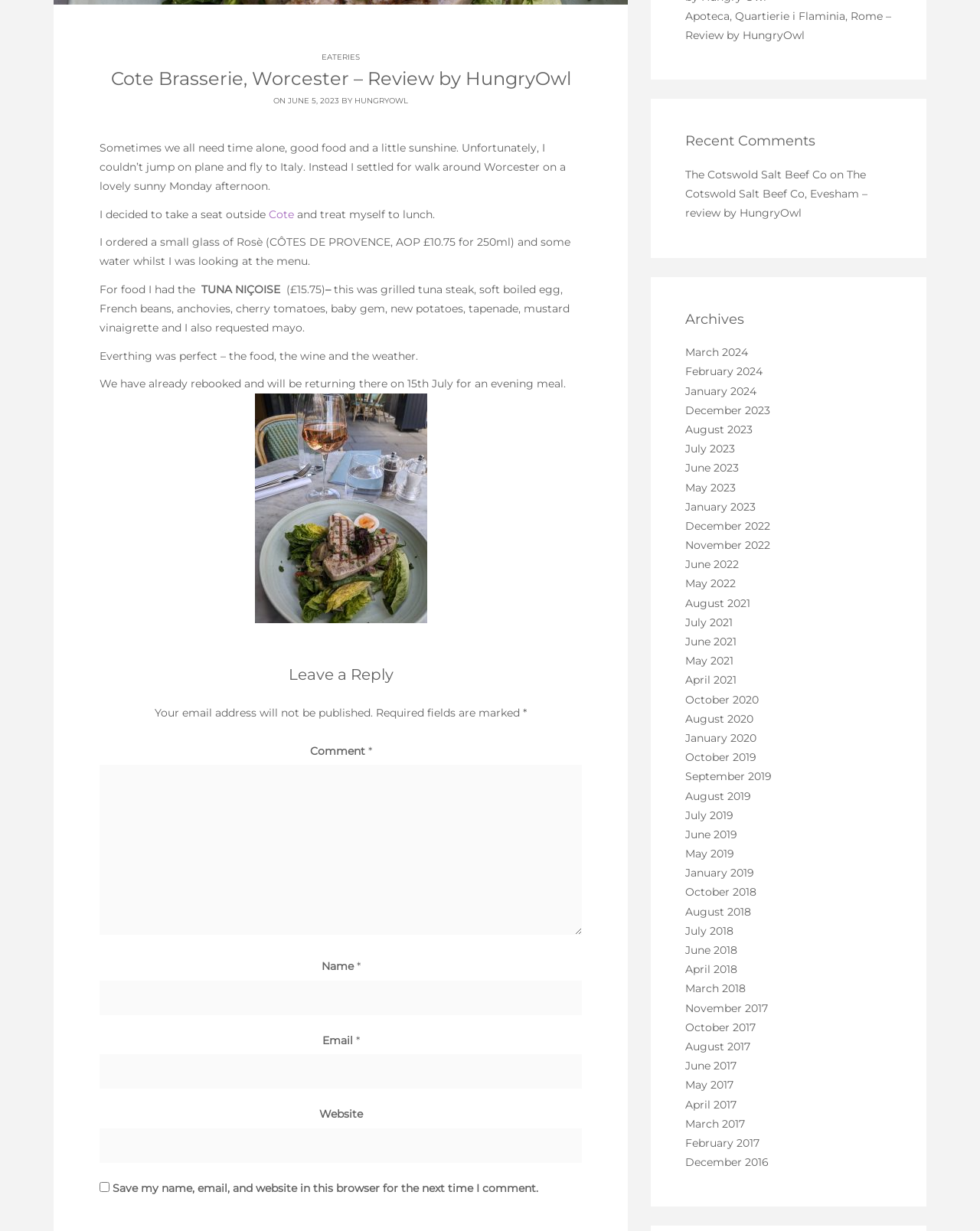Using the provided description May 2021, find the bounding box coordinates for the UI element. Provide the coordinates in (top-left x, top-left y, bottom-right x, bottom-right y) format, ensuring all values are between 0 and 1.

[0.699, 0.531, 0.748, 0.542]